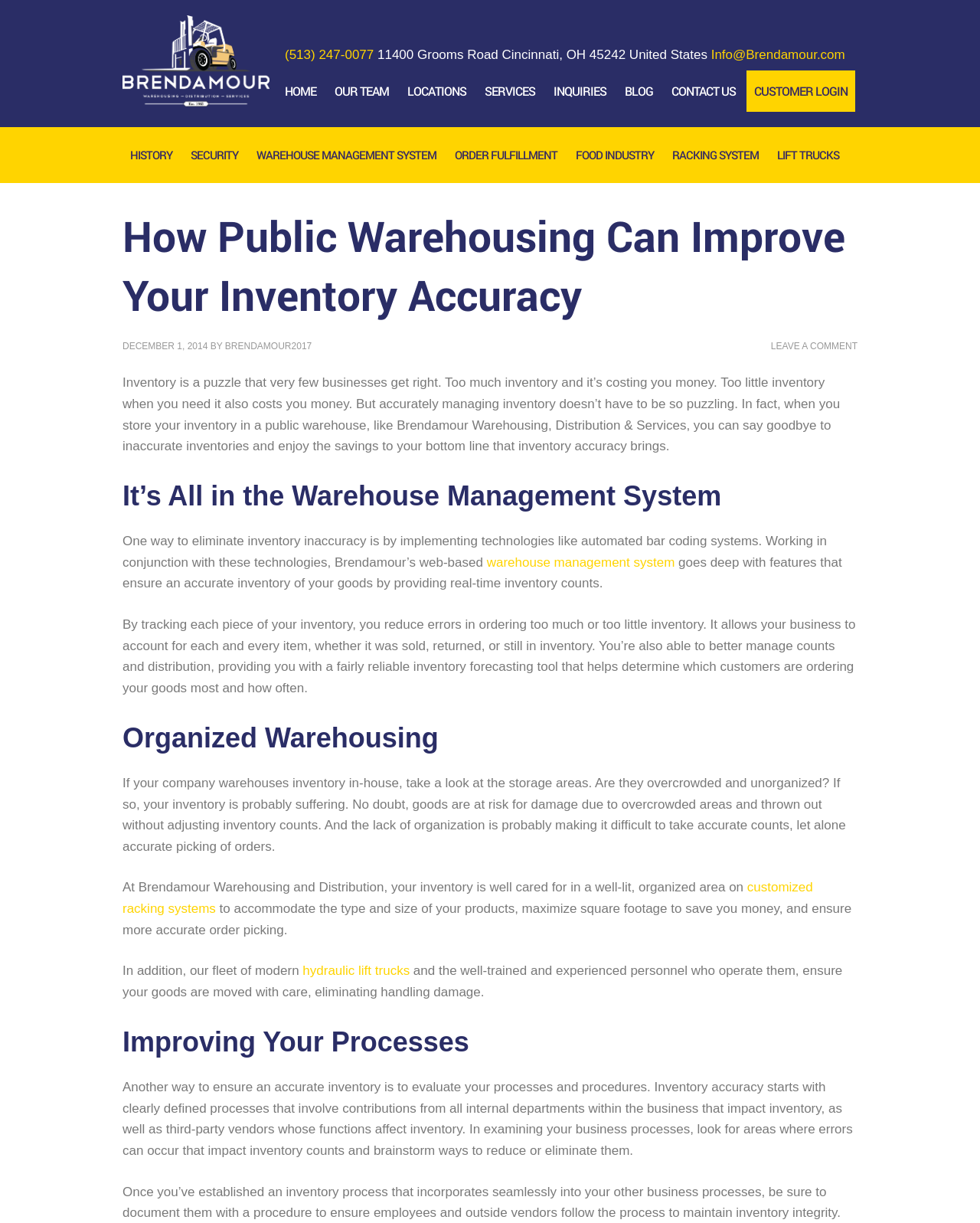Could you highlight the region that needs to be clicked to execute the instruction: "Call (513) 247-0077"?

[0.291, 0.039, 0.381, 0.051]